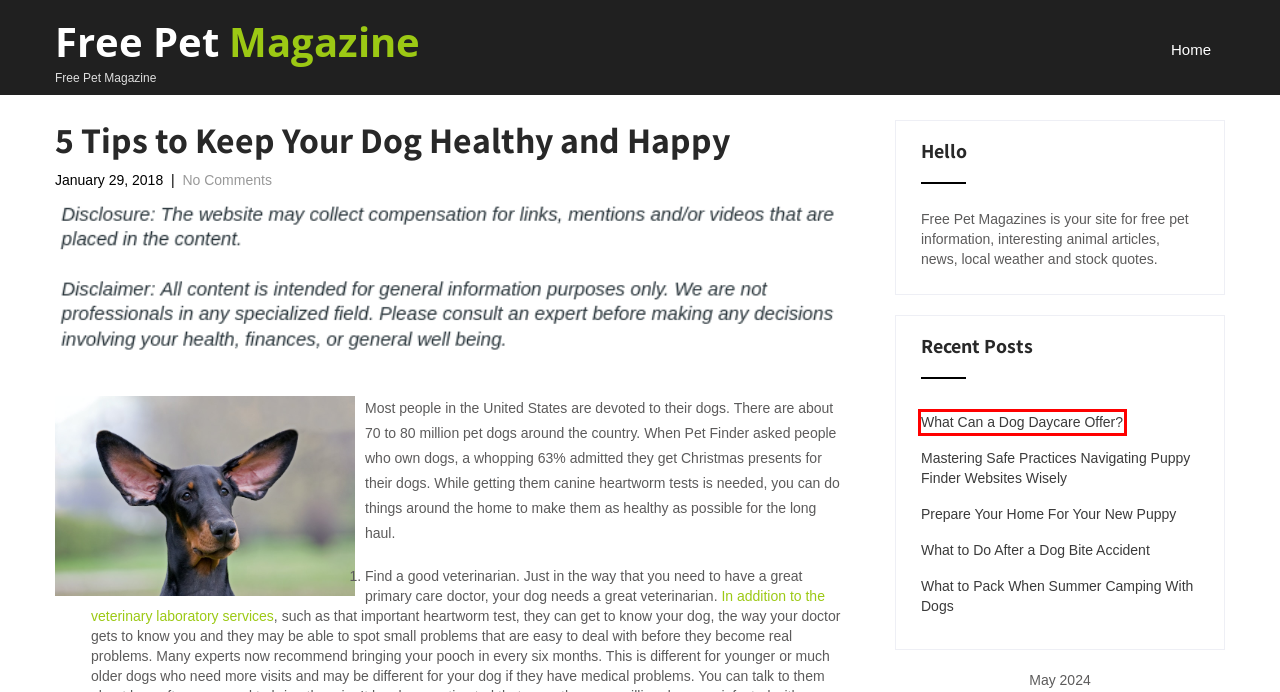You are provided a screenshot of a webpage featuring a red bounding box around a UI element. Choose the webpage description that most accurately represents the new webpage after clicking the element within the red bounding box. Here are the candidates:
A. What to Pack When Summer Camping With Dogs - Free Pet Magazine
B. August 2013 - Free Pet Magazine
C. What Can a Dog Daycare Offer? - Free Pet Magazine
D. September 2018 - Free Pet Magazine
E. Prepare Your Home For Your New Puppy - Free Pet Magazine
F. What to Do After a Dog Bite Accident - Free Pet Magazine
G. Mastering Safe Practices Navigating Puppy Finder Websites Wisely - Free Pet Magazine
H. Free Pet Magazine - Free Pet Magazine

C